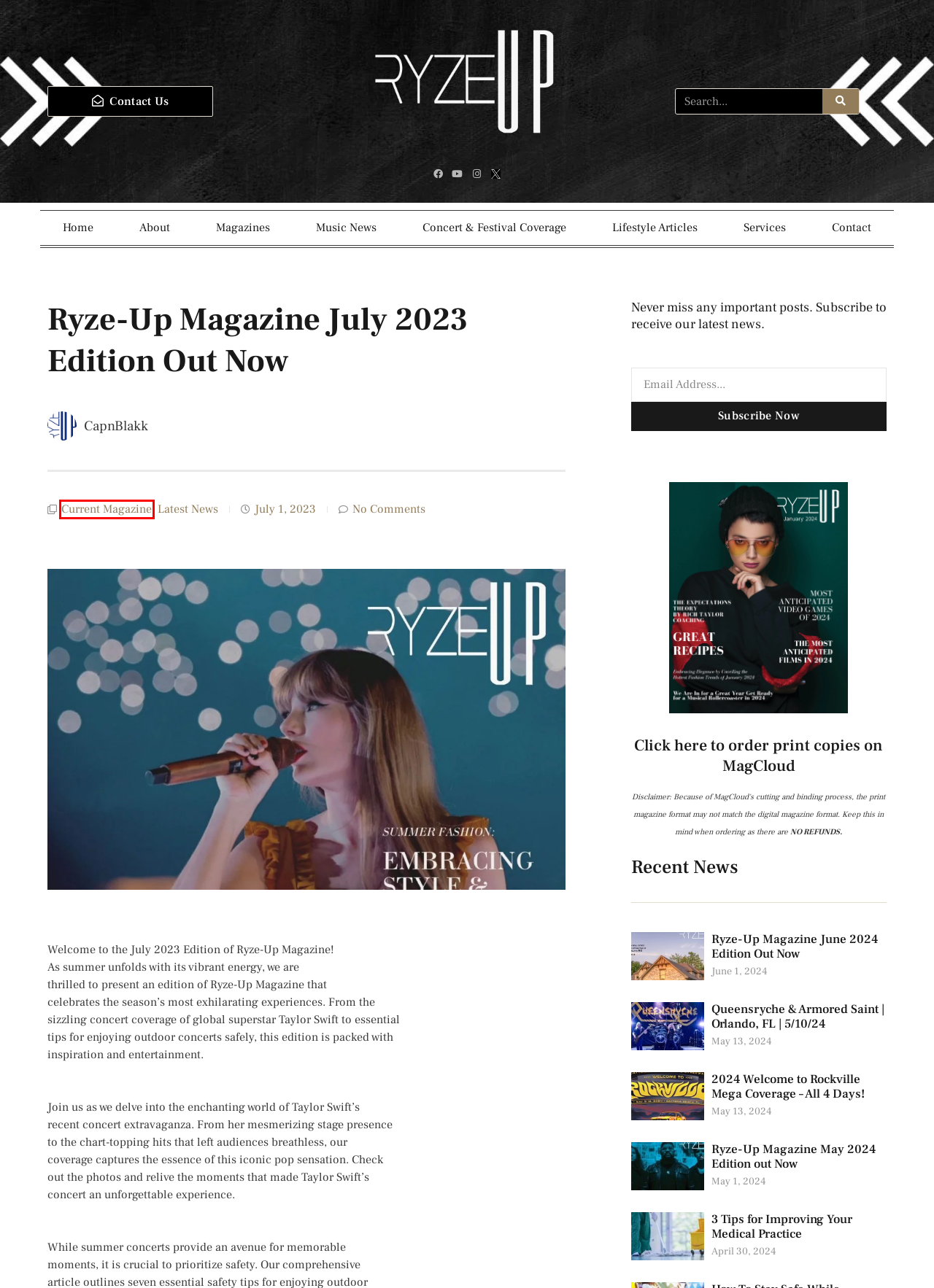You have a screenshot of a webpage with a red rectangle bounding box. Identify the best webpage description that corresponds to the new webpage after clicking the element within the red bounding box. Here are the candidates:
A. 3 Tips for Improving Your Medical Practice - Ryze-Up L.L.C.
B. Ryze-Up Magazine June 2024 Edition Out Now - Ryze-Up L.L.C.
C. Collection Other Publications | MagCloud
D. Queensryche & Armored Saint | Orlando, FL | 5/10/24 - Ryze-Up L.L.C.
E. 2024 Welcome to Rockville Mega Coverage - All 4 Days! - Ryze-Up L.L.C.
F. Magazines - Ryze-Up L.L.C.
G. Ryze-Up Magazine May 2024 Edition out Now - Ryze-Up L.L.C.
H. Current Magazine Archives - Ryze-Up L.L.C.

H